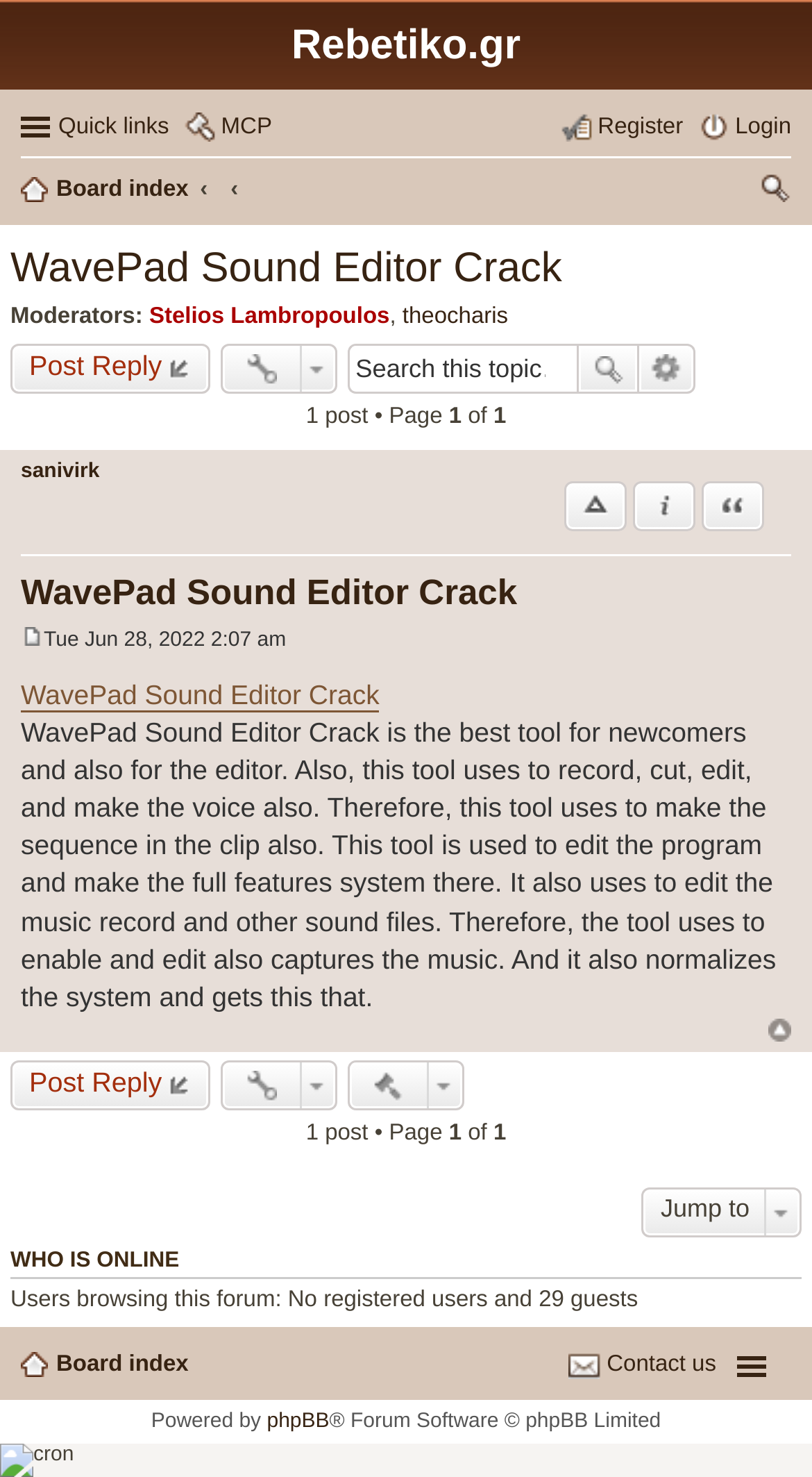Determine the bounding box coordinates of the region to click in order to accomplish the following instruction: "Search this topic". Provide the coordinates as four float numbers between 0 and 1, specifically [left, top, right, bottom].

[0.428, 0.233, 0.71, 0.267]